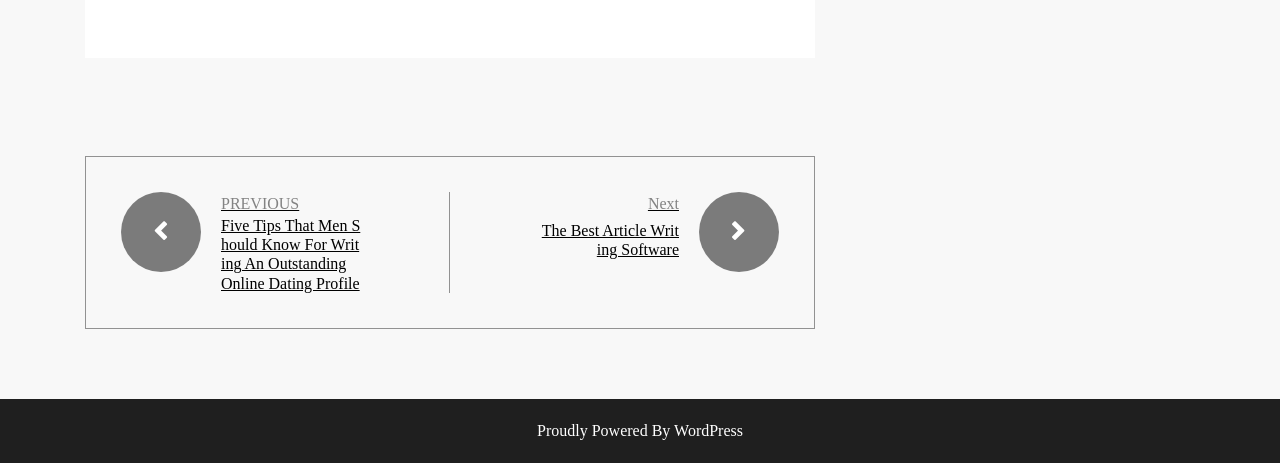Calculate the bounding box coordinates for the UI element based on the following description: "Next". Ensure the coordinates are four float numbers between 0 and 1, i.e., [left, top, right, bottom].

[0.506, 0.421, 0.53, 0.458]